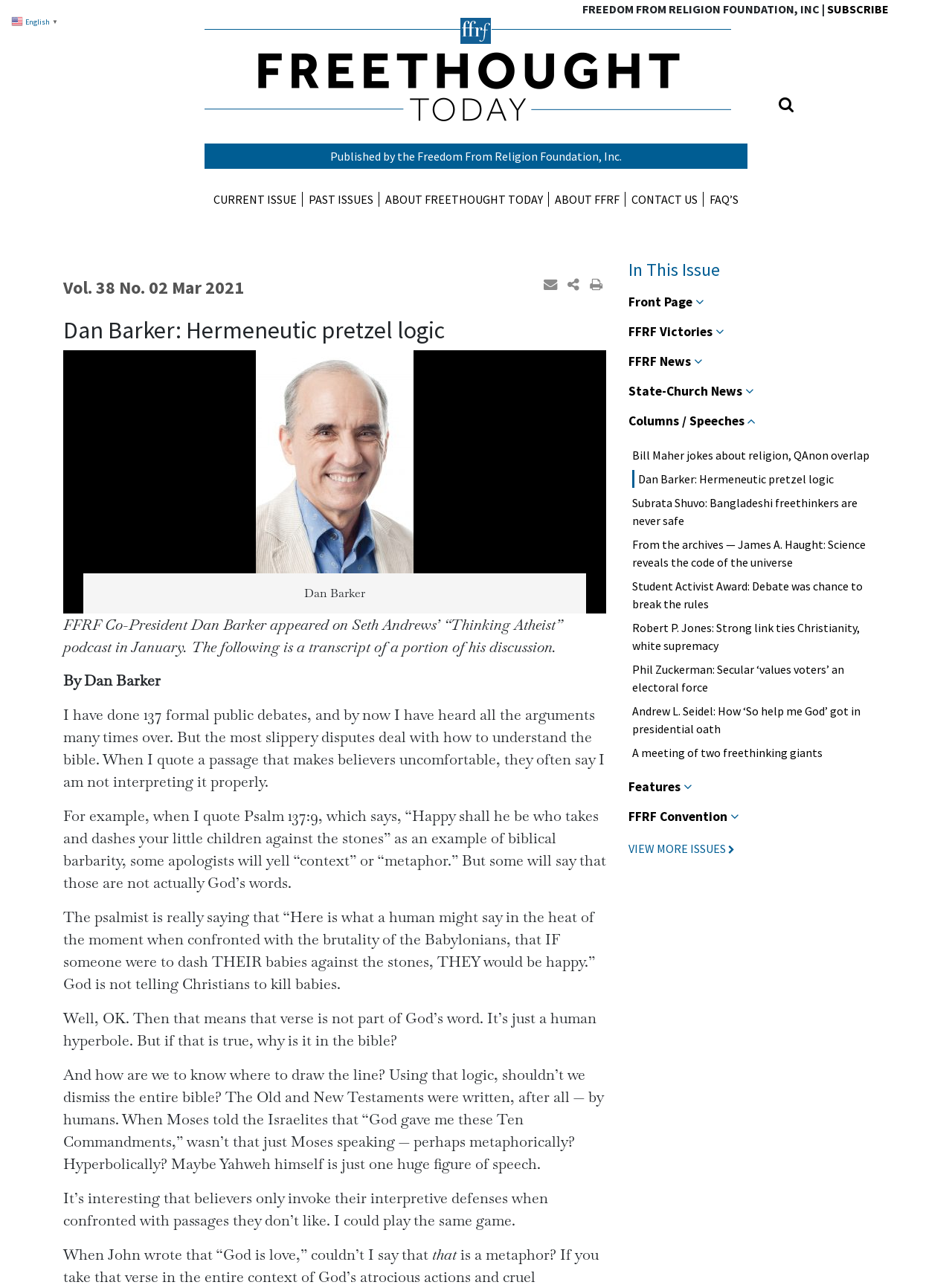Predict the bounding box coordinates of the area that should be clicked to accomplish the following instruction: "Read Dan Barker's article". The bounding box coordinates should consist of four float numbers between 0 and 1, i.e., [left, top, right, bottom].

[0.066, 0.246, 0.637, 0.268]